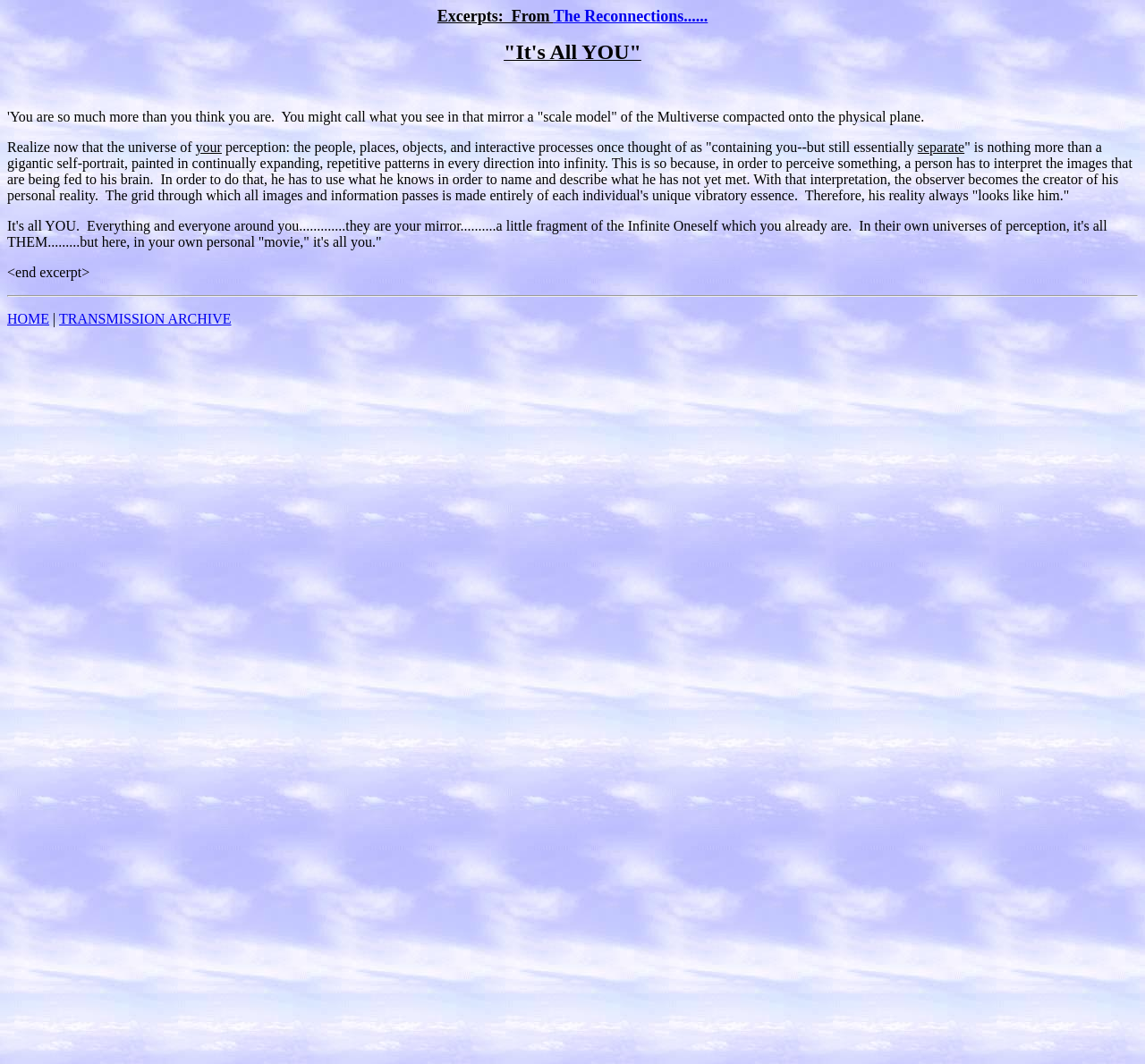What is the first word of the second paragraph?
Please respond to the question thoroughly and include all relevant details.

The first word of the second paragraph is 'Realize' which is part of the StaticText element with bounding box coordinates [0.006, 0.131, 0.171, 0.145].